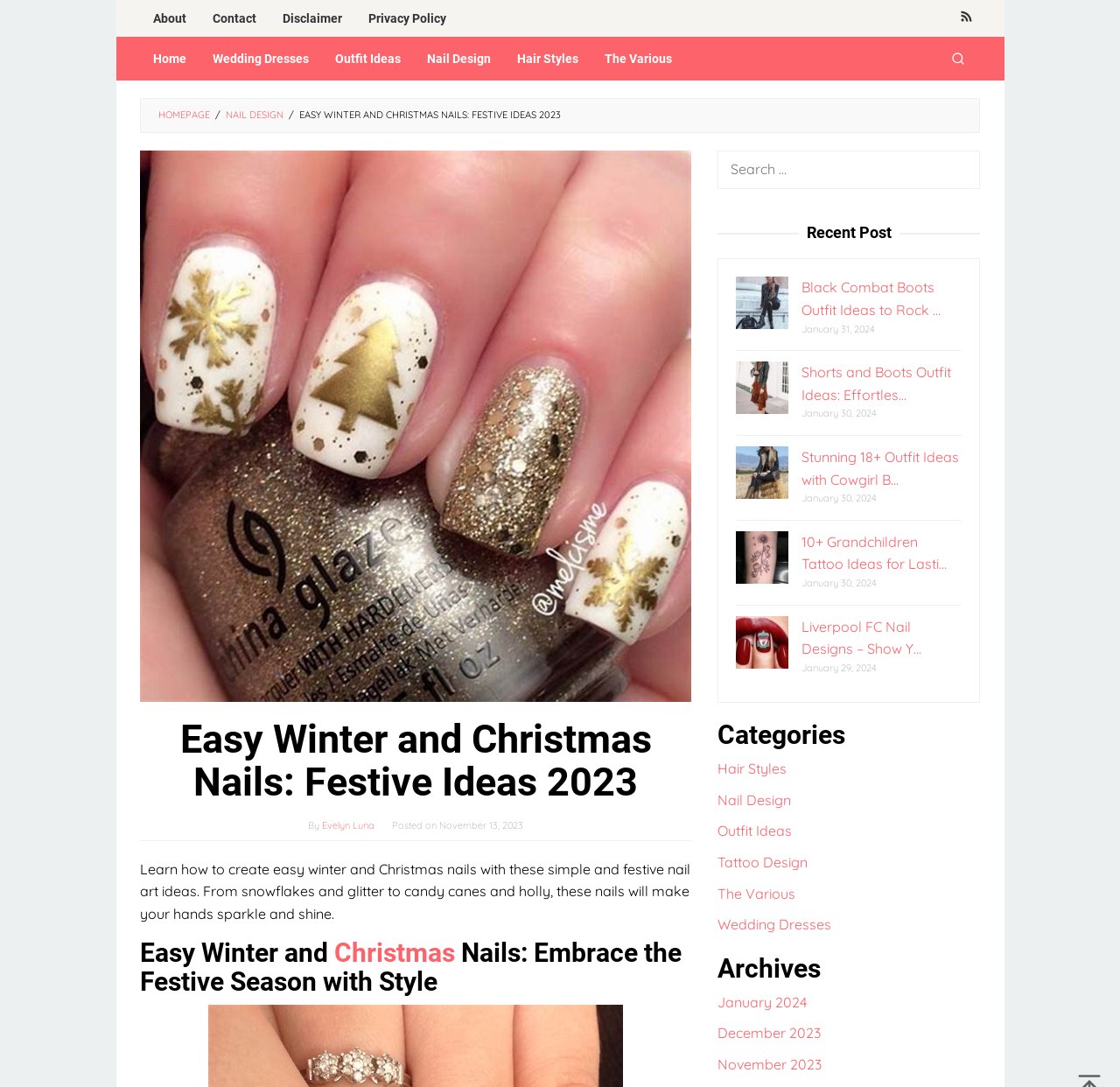Calculate the bounding box coordinates of the UI element given the description: "Home".

[0.125, 0.034, 0.178, 0.074]